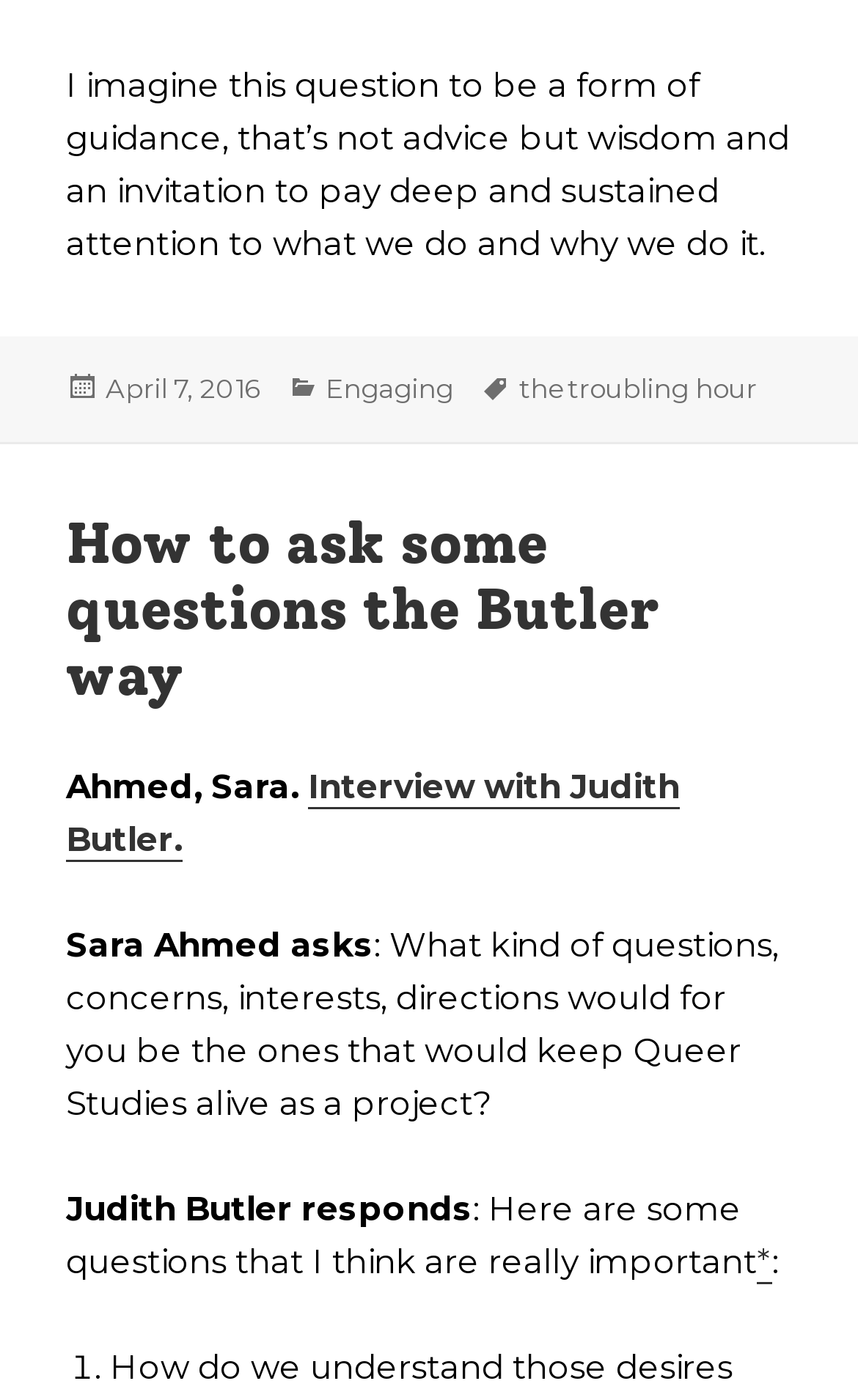Find the bounding box coordinates for the UI element whose description is: "April 7, 2016". The coordinates should be four float numbers between 0 and 1, in the format [left, top, right, bottom].

[0.123, 0.265, 0.303, 0.29]